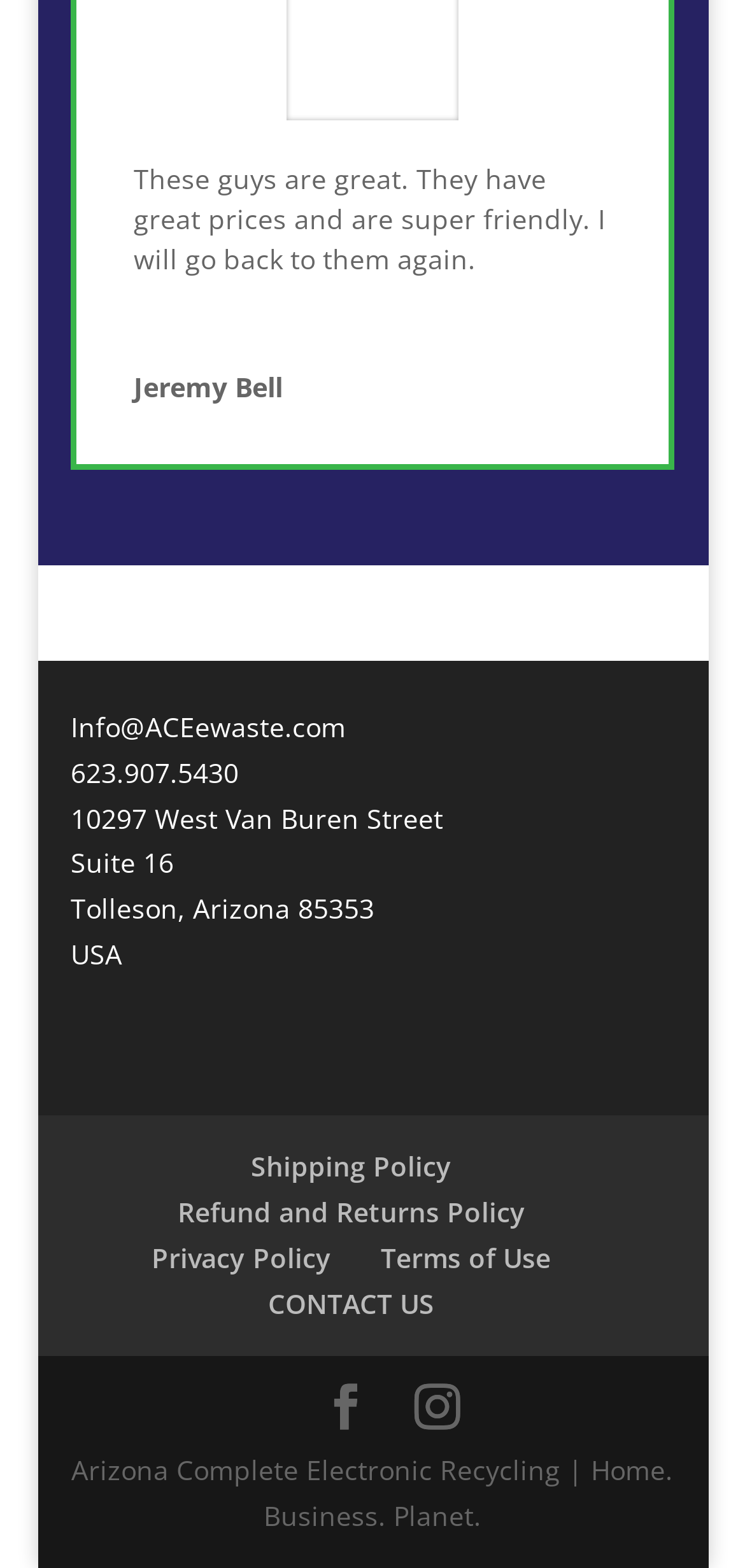Identify the bounding box coordinates of the area you need to click to perform the following instruction: "Send an email to the company".

[0.095, 0.452, 0.464, 0.475]